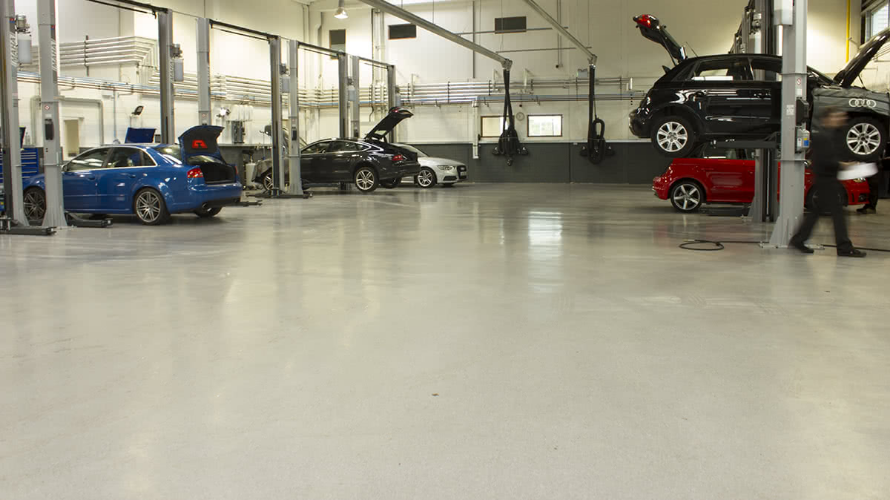Respond to the question below with a single word or phrase: What type of vehicles are in the showroom?

Audi